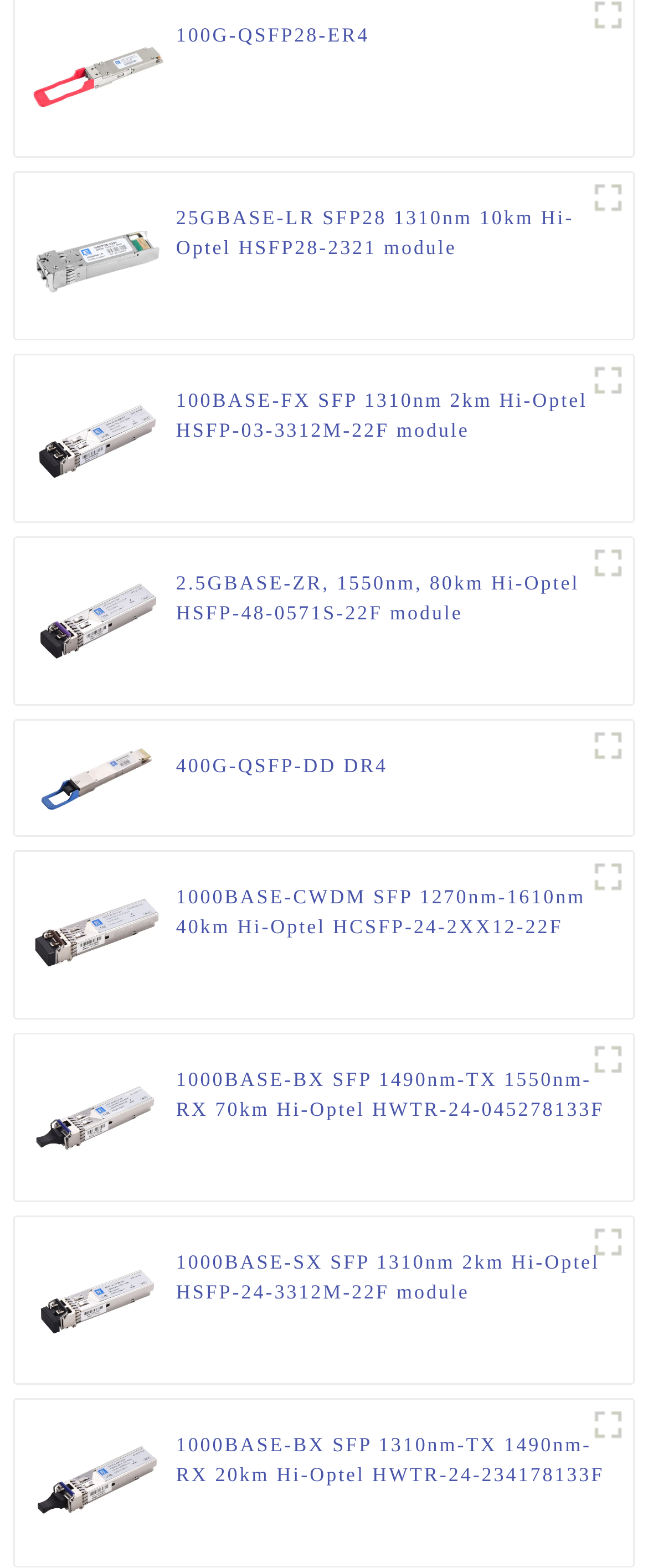What is the transmission distance of the 2.5GBASE-ZR module?
Answer the question with a single word or phrase, referring to the image.

80km